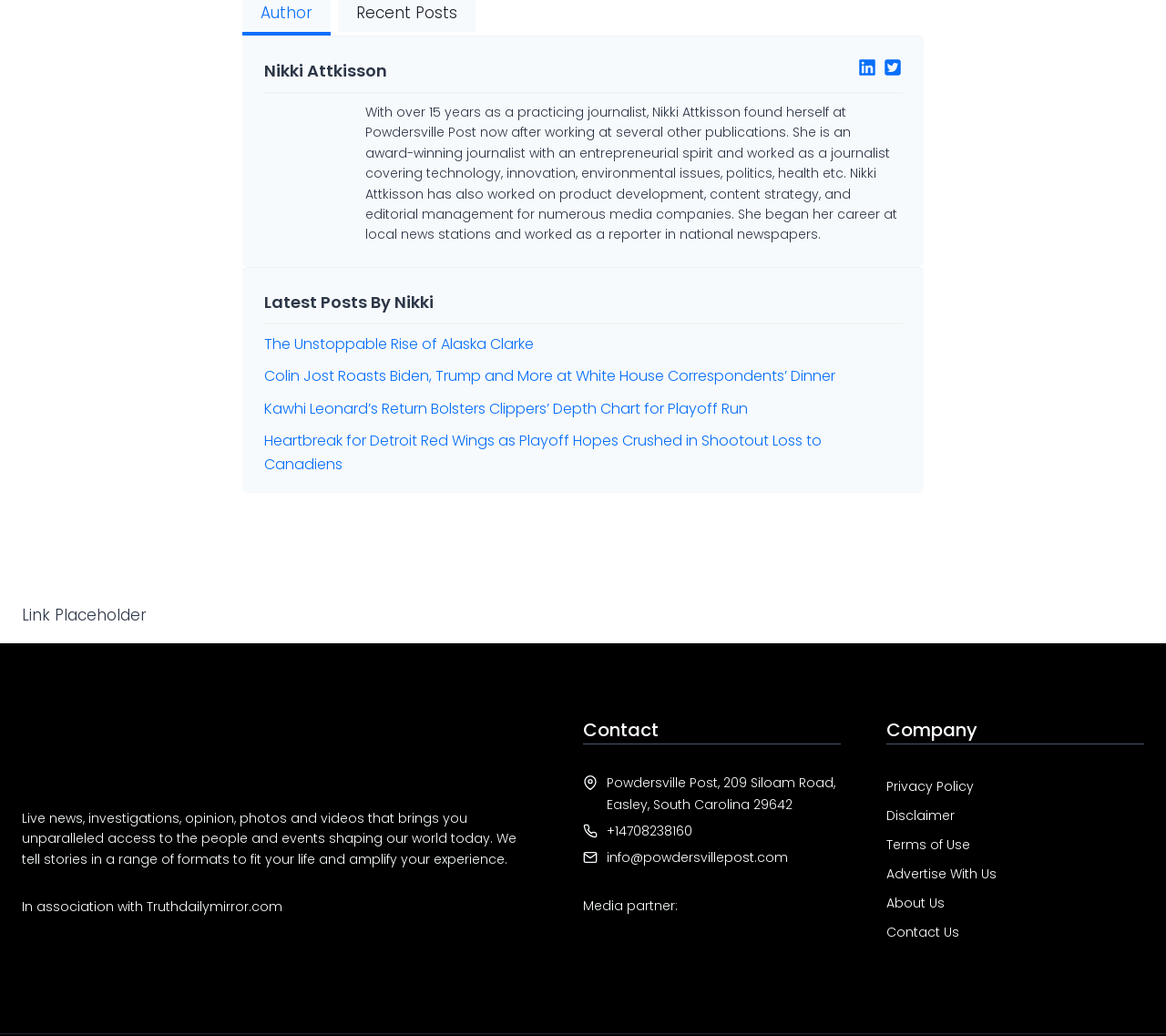Identify the bounding box coordinates of the region I need to click to complete this instruction: "Send an email to Powdersville Post".

[0.52, 0.819, 0.676, 0.836]